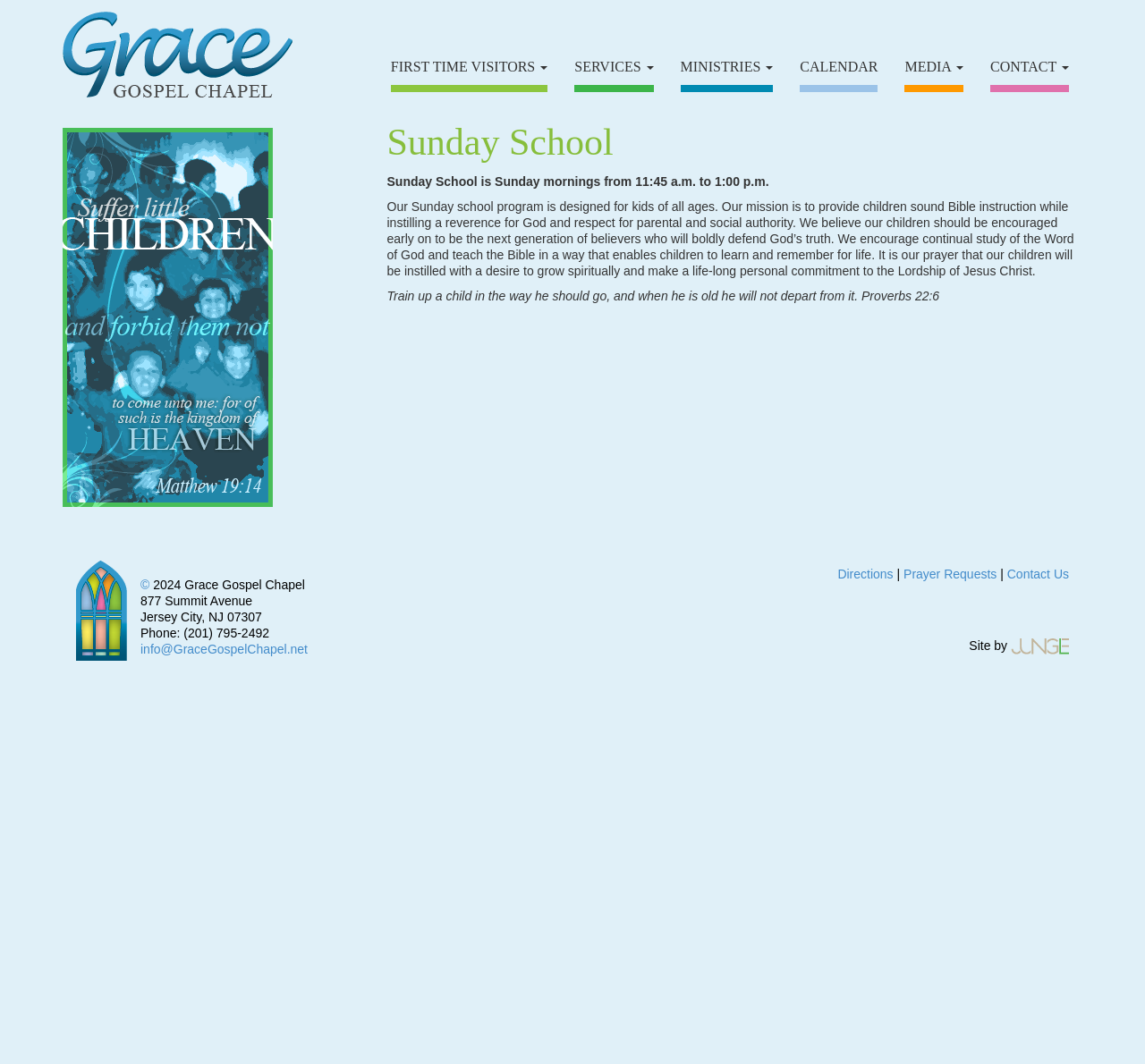Create a detailed description of the webpage's content and layout.

The webpage is about Sunday School at Grace Gospel Chapel. At the top left, there is a logo of Grace Gospel Chapel, accompanied by a link to the chapel's homepage. Below the logo, there is a navigation menu with links to "FIRST TIME VISITORS", "SERVICES", "MINISTRIES", "CALENDAR", "MEDIA", and "CONTACT", each with a dropdown menu.

The main content of the page is divided into two sections. On the left, there is a section with a heading "Sunday School" and a brief description of the Sunday school program, which is designed for kids of all ages and aims to provide sound Bible instruction. Below the description, there is a quote from Proverbs 22:6.

On the right, there is a complementary section with an image. At the bottom of the page, there is a footer section with copyright information, contact details, and links to "Directions", "Prayer Requests", and "Contact Us". The footer also includes a credit to the website designer.